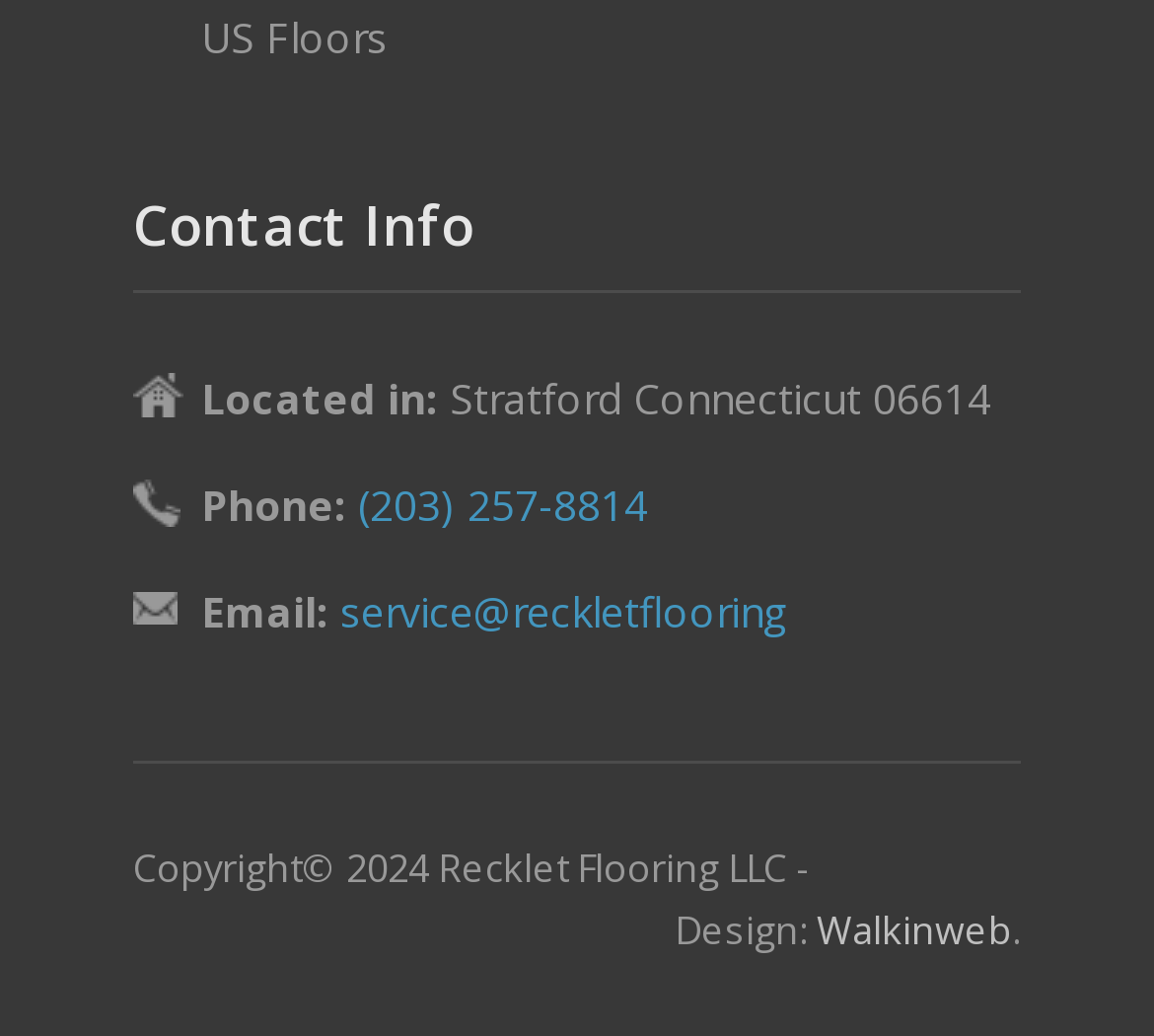Locate the UI element described by service@reckletflooring and provide its bounding box coordinates. Use the format (top-left x, top-left y, bottom-right x, bottom-right y) with all values as floating point numbers between 0 and 1.

[0.295, 0.564, 0.682, 0.618]